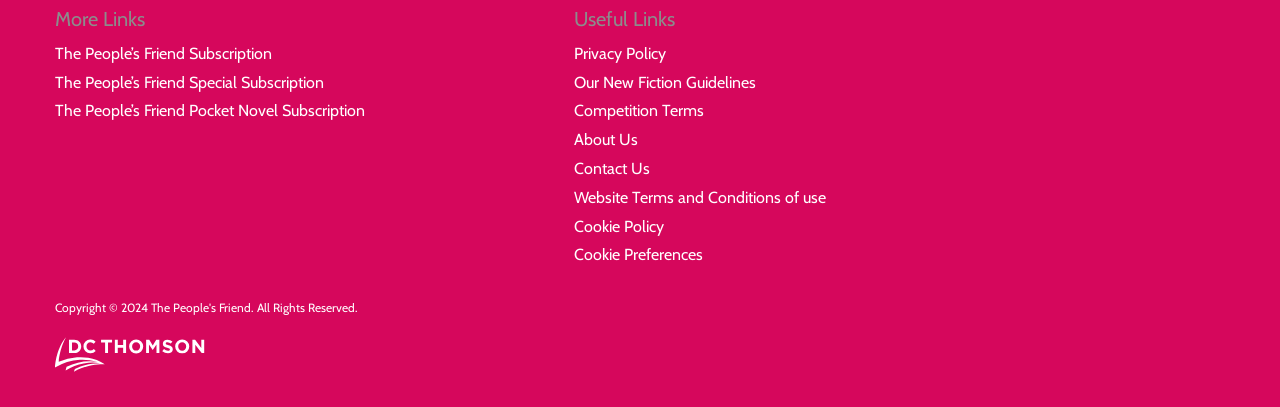Consider the image and give a detailed and elaborate answer to the question: 
What is the logo at the bottom?

I found the image element at the bottom of the webpage with a bounding box coordinate of [0.043, 0.828, 0.16, 0.914], which indicates that it is a logo. The OCR text or element description is 'DCT Logo', so I conclude that the logo at the bottom is the DCT Logo.